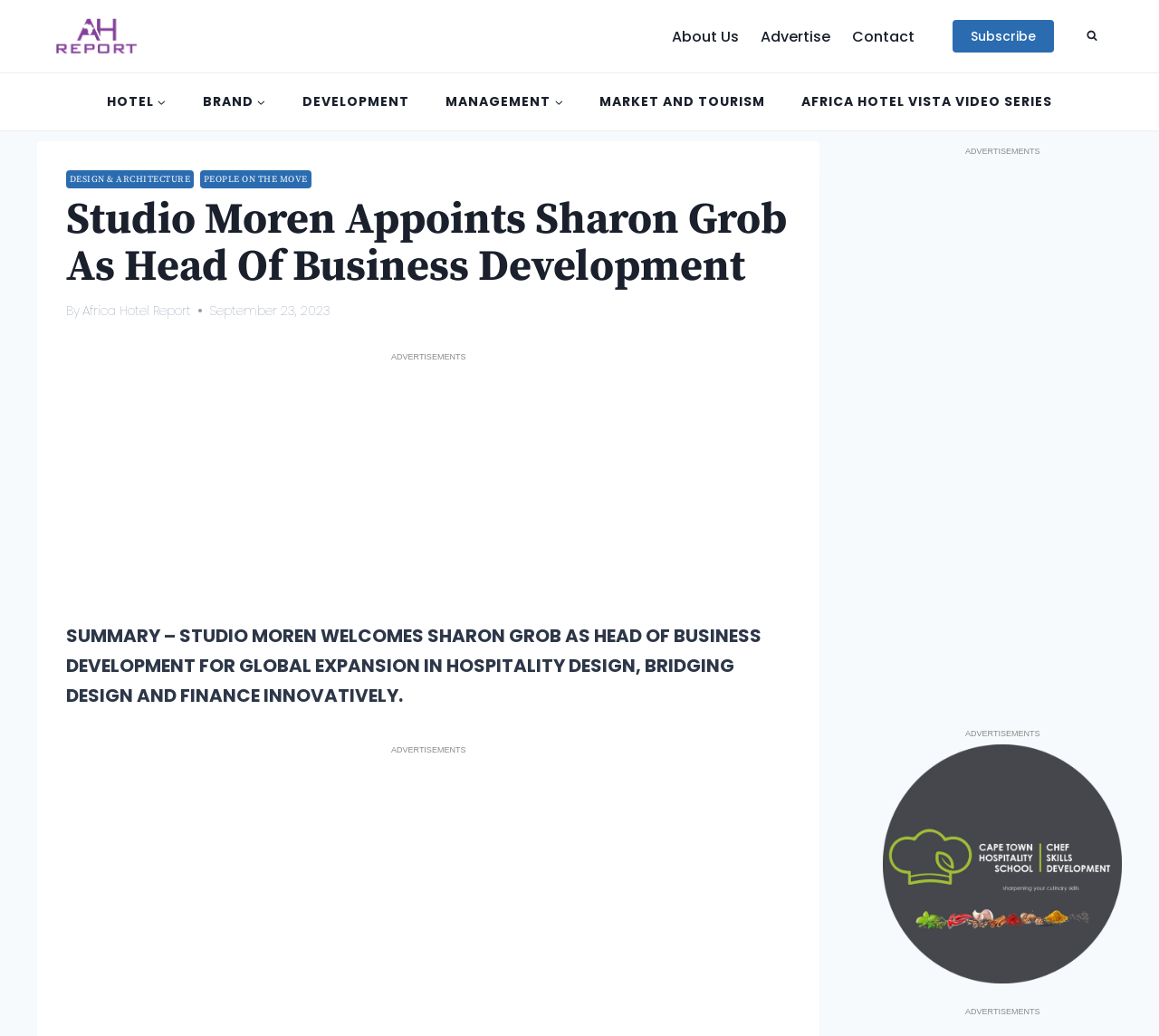Detail the webpage's structure and highlights in your description.

The webpage appears to be a news article or blog post about Studio Moren, a hospitality design company, and their appointment of Sharon Grob as Head of Business Development. 

At the top left of the page, there is a link to an "Africa Hotel Report" accompanied by a small image. Below this, there is a secondary navigation menu with links to "About Us", "Advertise", and "Contact". 

On the top right, there is a "Subscribe" link and a "View Search Form" button. 

The primary navigation menu is located below, with links to "HOTEL", "BRAND", "DEVELOPMENT", "MANAGEMENT", "MARKET AND TOURISM", and "AFRICA HOTEL VISTA VIDEO SERIES". Each of these links has a corresponding button for child menus.

The main content of the page is divided into sections. The first section has a header with links to "DESIGN & ARCHITECTURE" and "PEOPLE ON THE MOVE". Below this, there is a heading announcing the appointment of Sharon Grob, followed by a byline with a link to the "Africa Hotel Report" and a timestamp of September 23, 2023.

The next section is an advertisement, marked as "ADVERTISEMENTS", with an iframe containing the ad content. 

Below this, there is a summary of the article, which describes Studio Moren's expansion into hospitality design and their innovative approach to bridging design and finance.

The page also features several other advertisements, marked as "ADVERTISEMENTS", scattered throughout the content. One of these ads is an iframe, while another is an image with a link to "Chef ad".